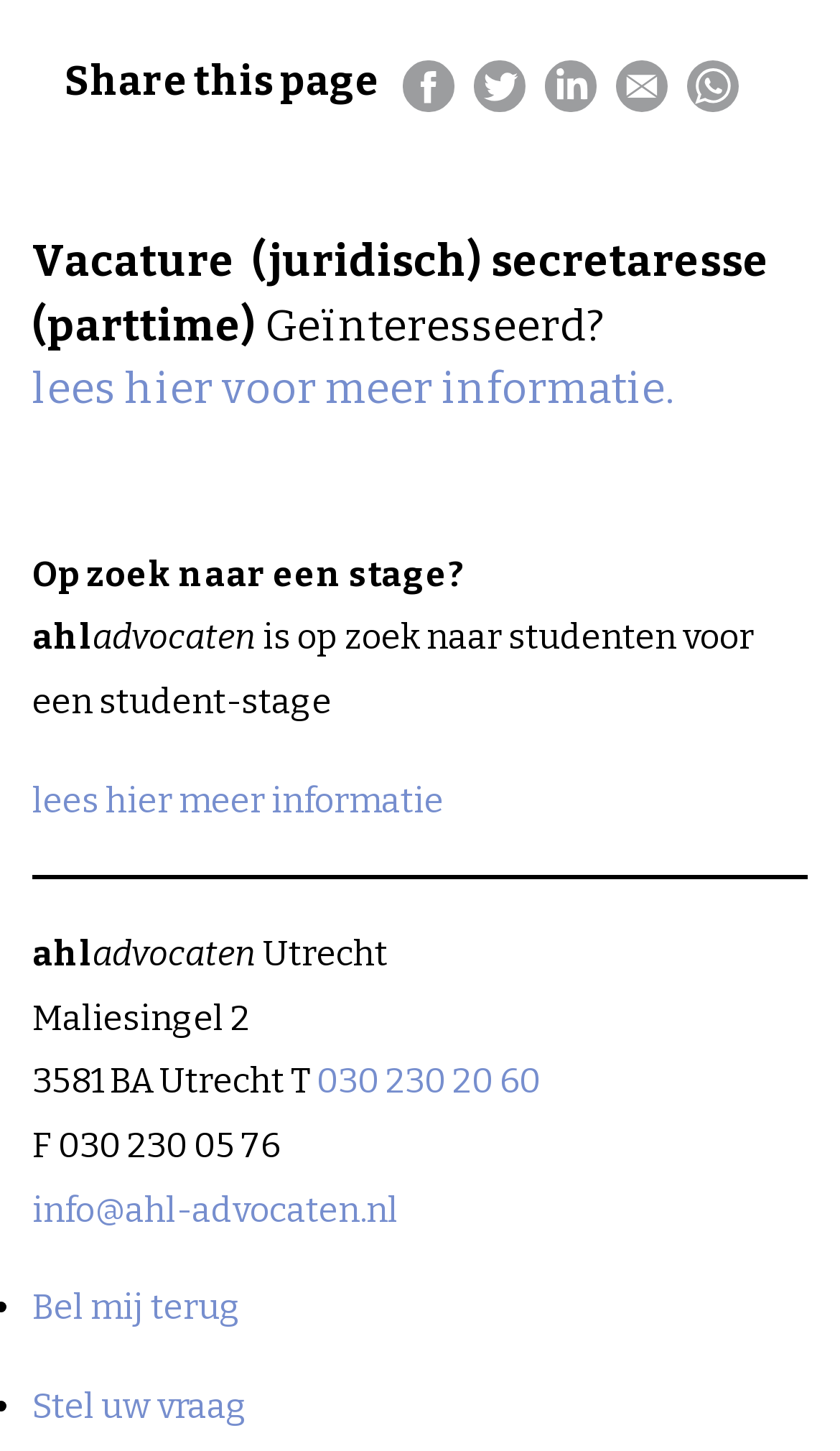Using the details in the image, give a detailed response to the question below:
What is the phone number of the company mentioned on the webpage?

The phone number of the company is mentioned in the link element with ID 353, which has the text '030 230 20 60'.